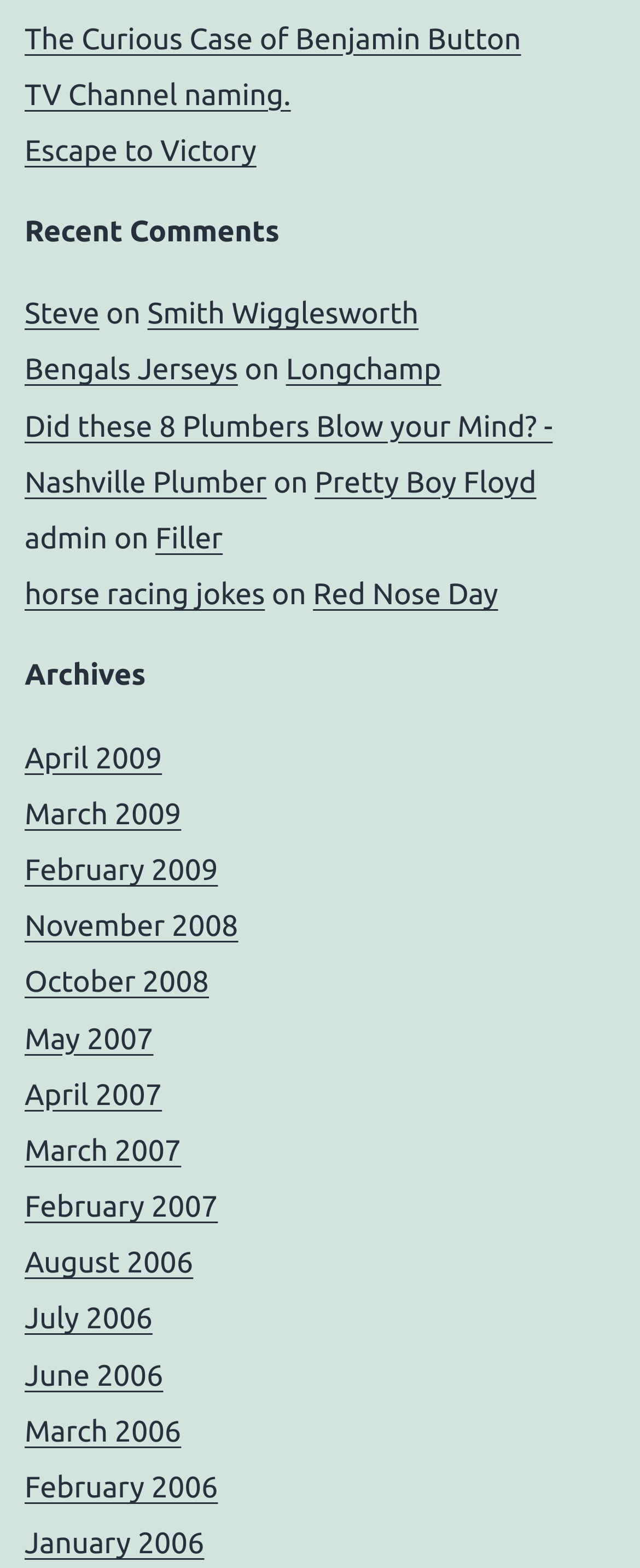Based on the image, provide a detailed response to the question:
What is the first recent comment?

I looked at the navigation section labeled 'Recent Comments' and found the first link, which is 'Steve', indicating that it is the first recent comment.